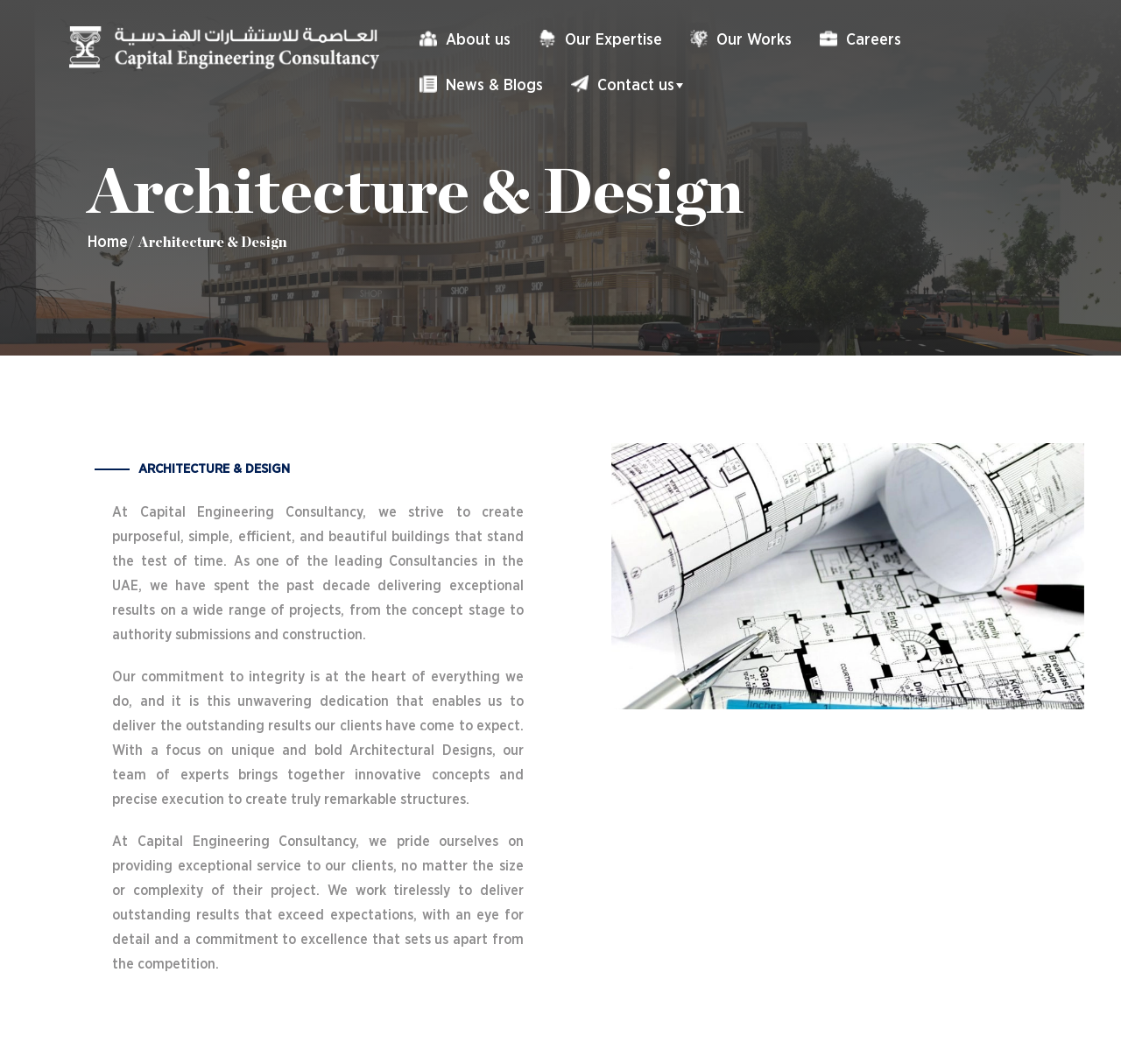Provide a brief response to the question below using a single word or phrase: 
What is the company's focus?

Architecture & Design